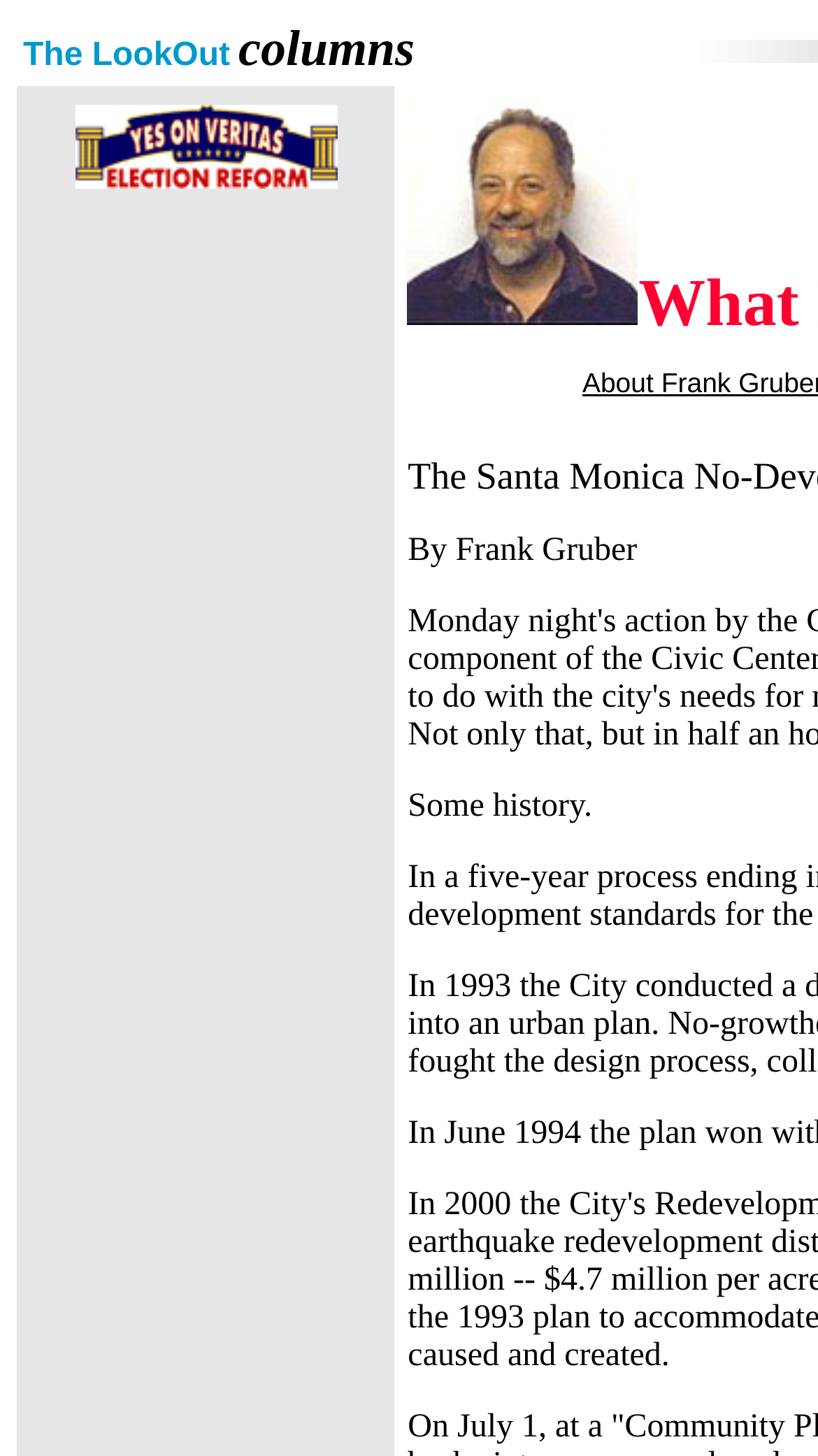Given the element description parent_node: What I Say, identify the bounding box coordinates for the UI element on the webpage screenshot. The format should be (top-left x, top-left y, bottom-right x, bottom-right y), with values between 0 and 1.

[0.499, 0.181, 0.781, 0.233]